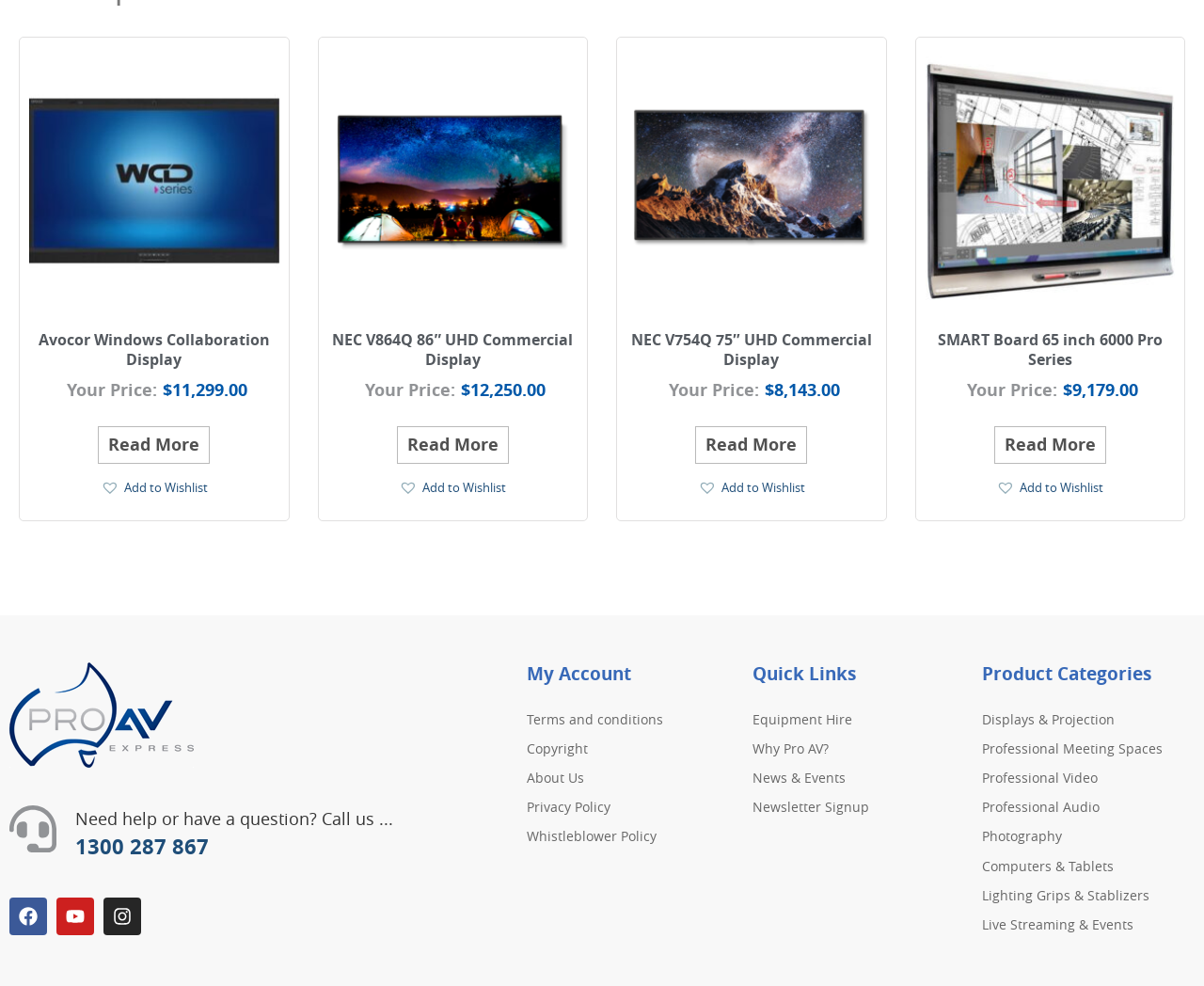Provide a short answer to the following question with just one word or phrase: What is the name of the company that provides audio visual supplies?

Pro AV Express